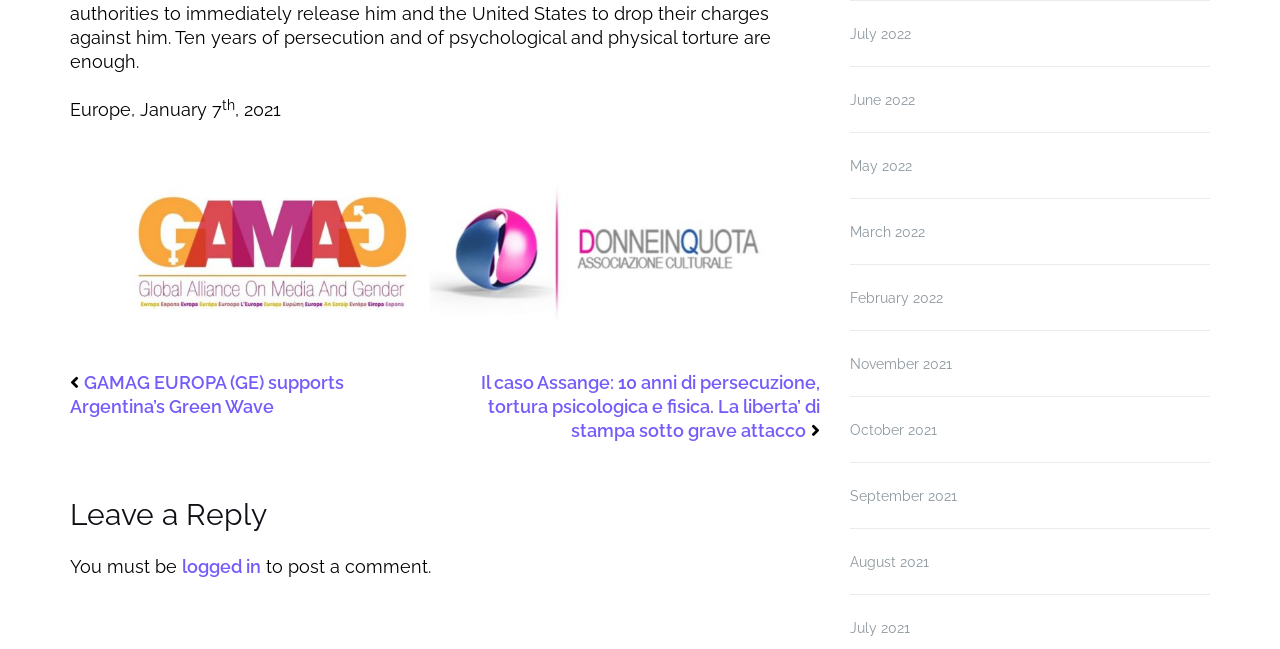What is the position of the figure element on the page?
Kindly offer a detailed explanation using the data available in the image.

The figure element has a bounding box coordinate of [0.055, 0.226, 0.641, 0.535], which indicates that it is positioned above the links that start from [0.055, 0.573, 0.269, 0.642].